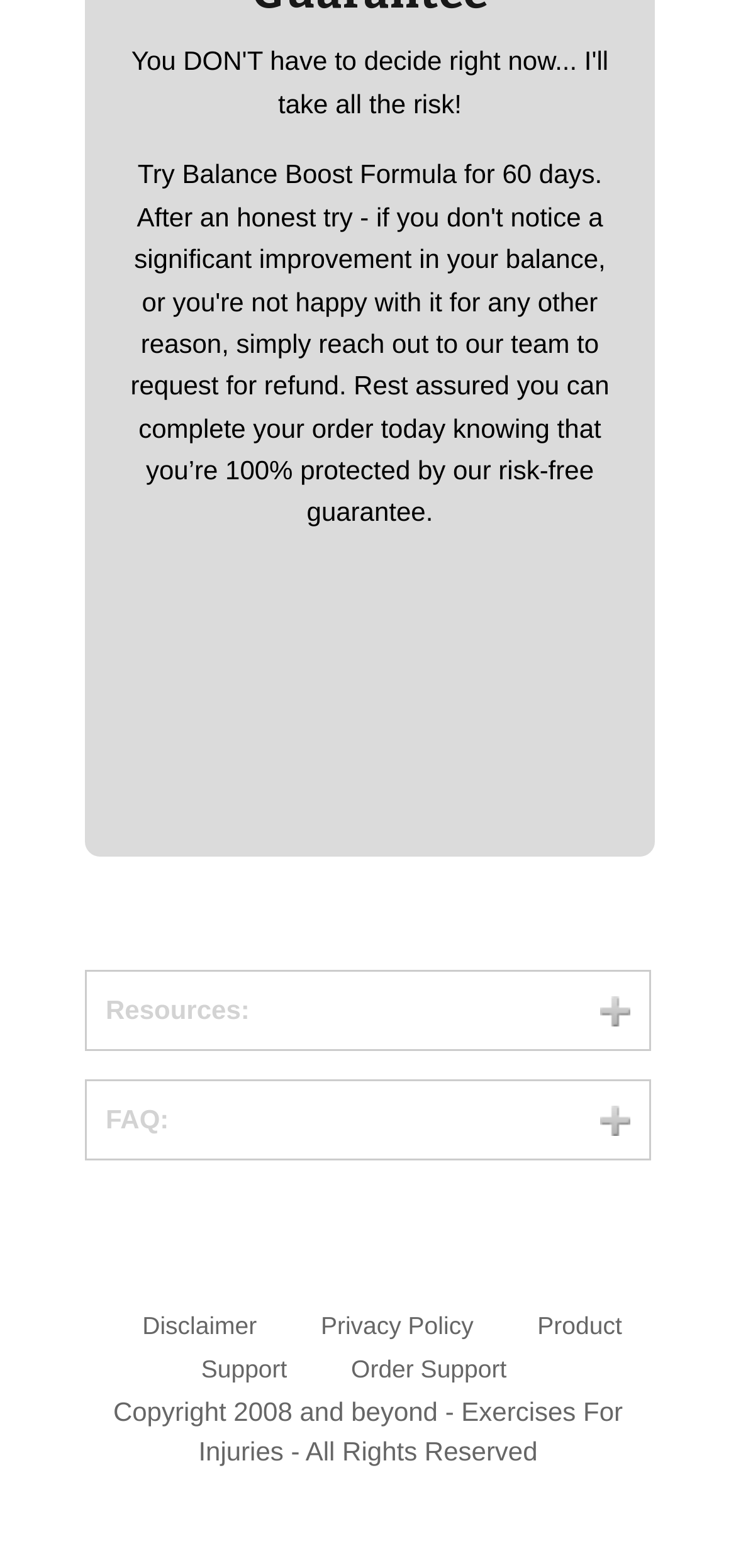How many sections are there in the webpage?
Look at the image and answer the question with a single word or phrase.

2